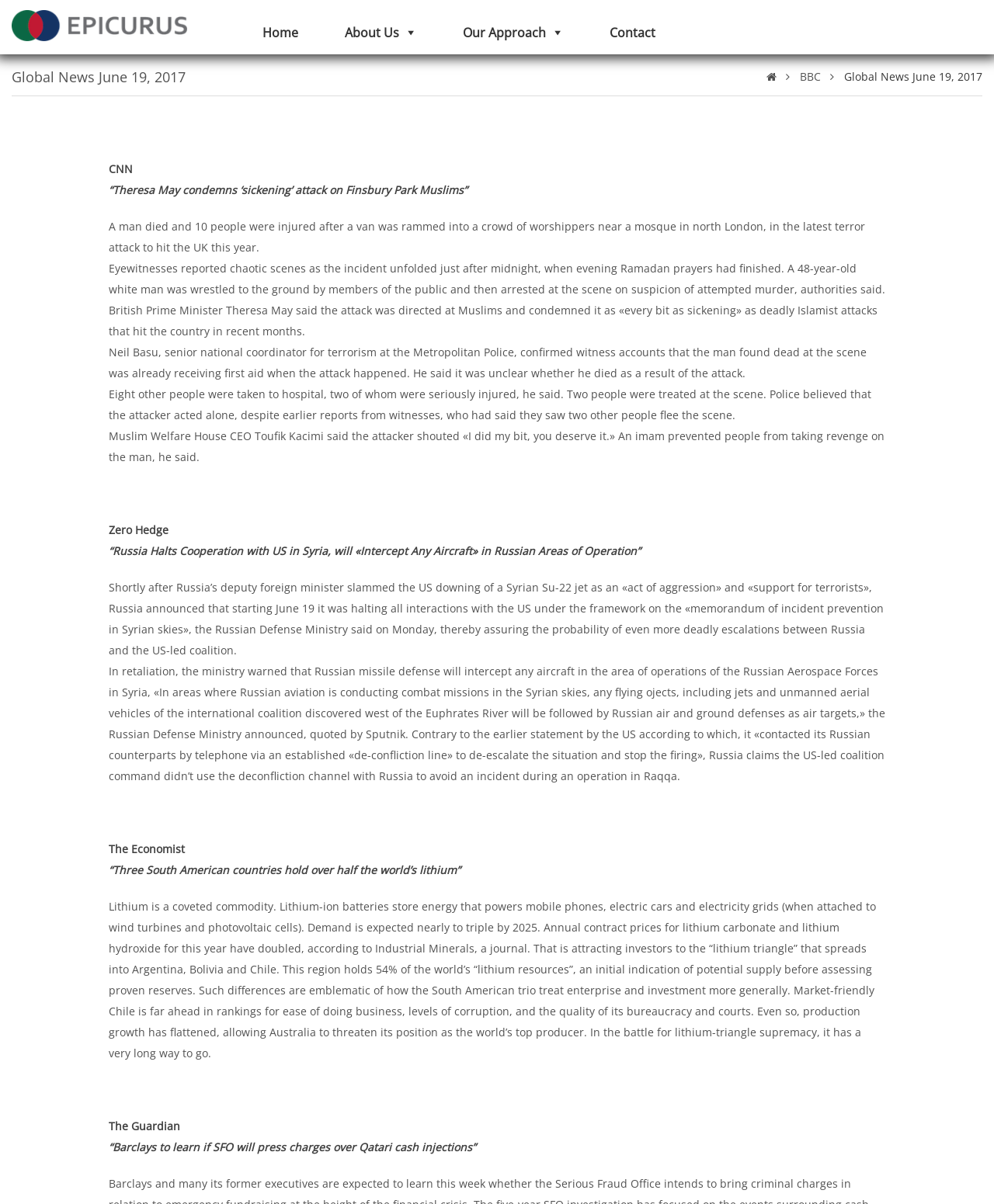Identify the title of the webpage and provide its text content.

Global News June 19, 2017